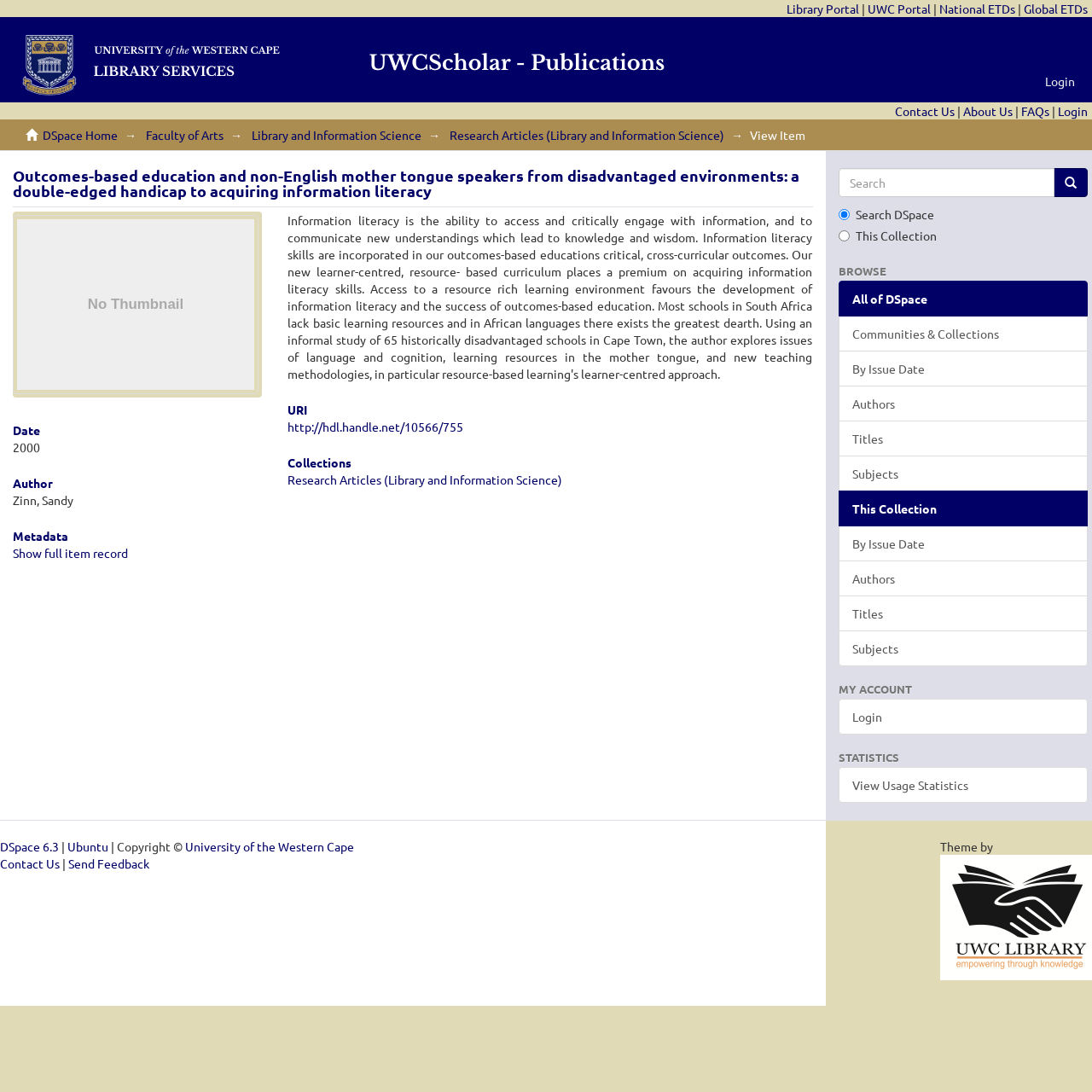What is the author of the research article?
Using the image as a reference, give an elaborate response to the question.

I looked at the section with the heading 'Author' and found the text 'Zinn, Sandy', which indicates that it is the author of the research article.